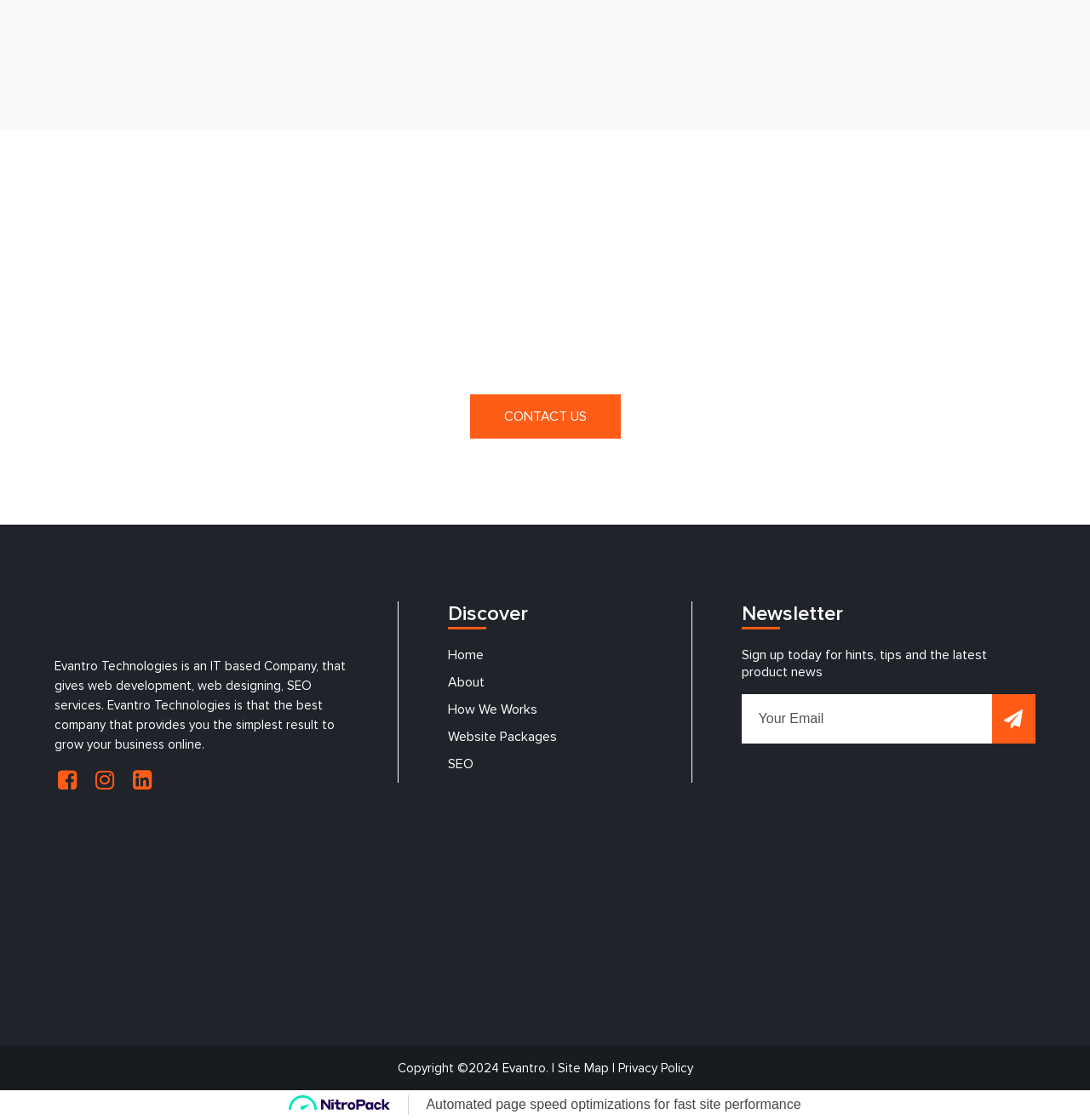Provide a brief response to the question below using one word or phrase:
What is the purpose of the newsletter section?

Sign up for hints, tips, and news